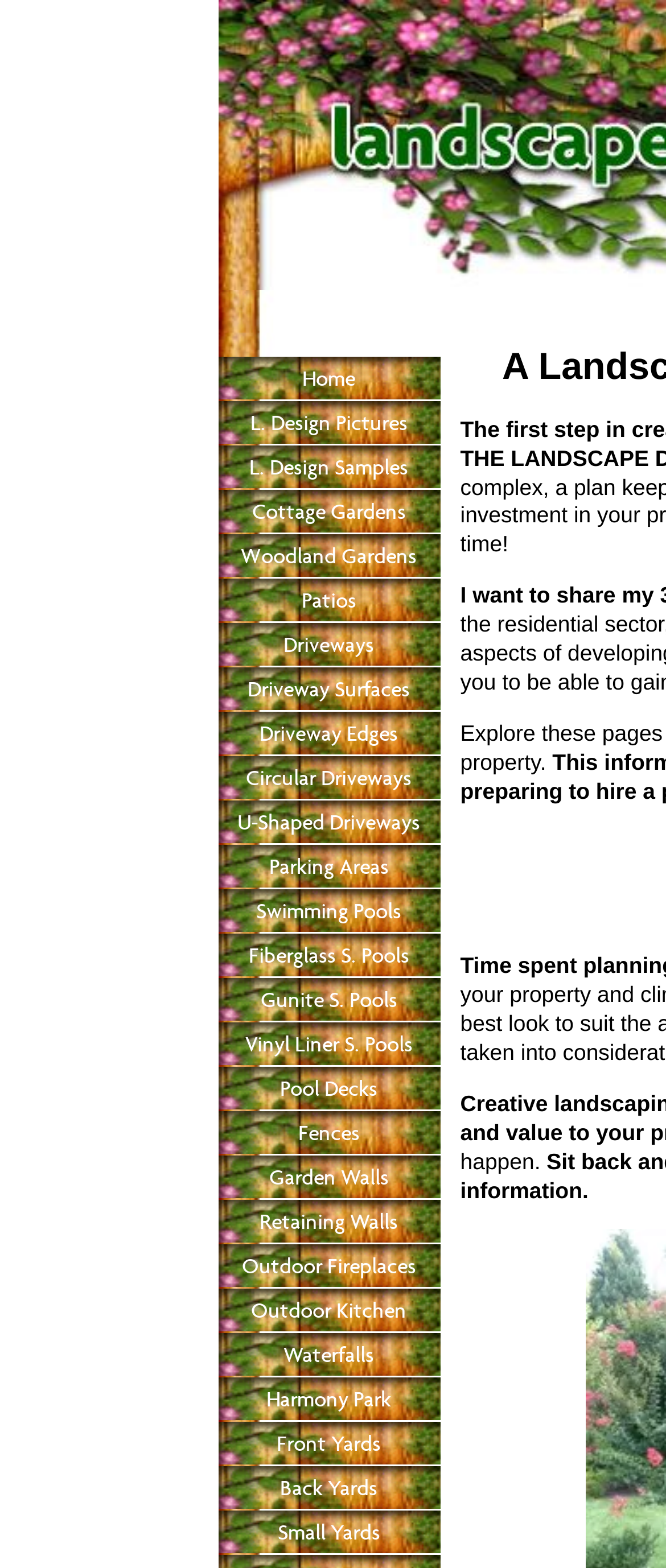Please identify the bounding box coordinates of the clickable region that I should interact with to perform the following instruction: "Email TopGuard Security Services". The coordinates should be expressed as four float numbers between 0 and 1, i.e., [left, top, right, bottom].

None